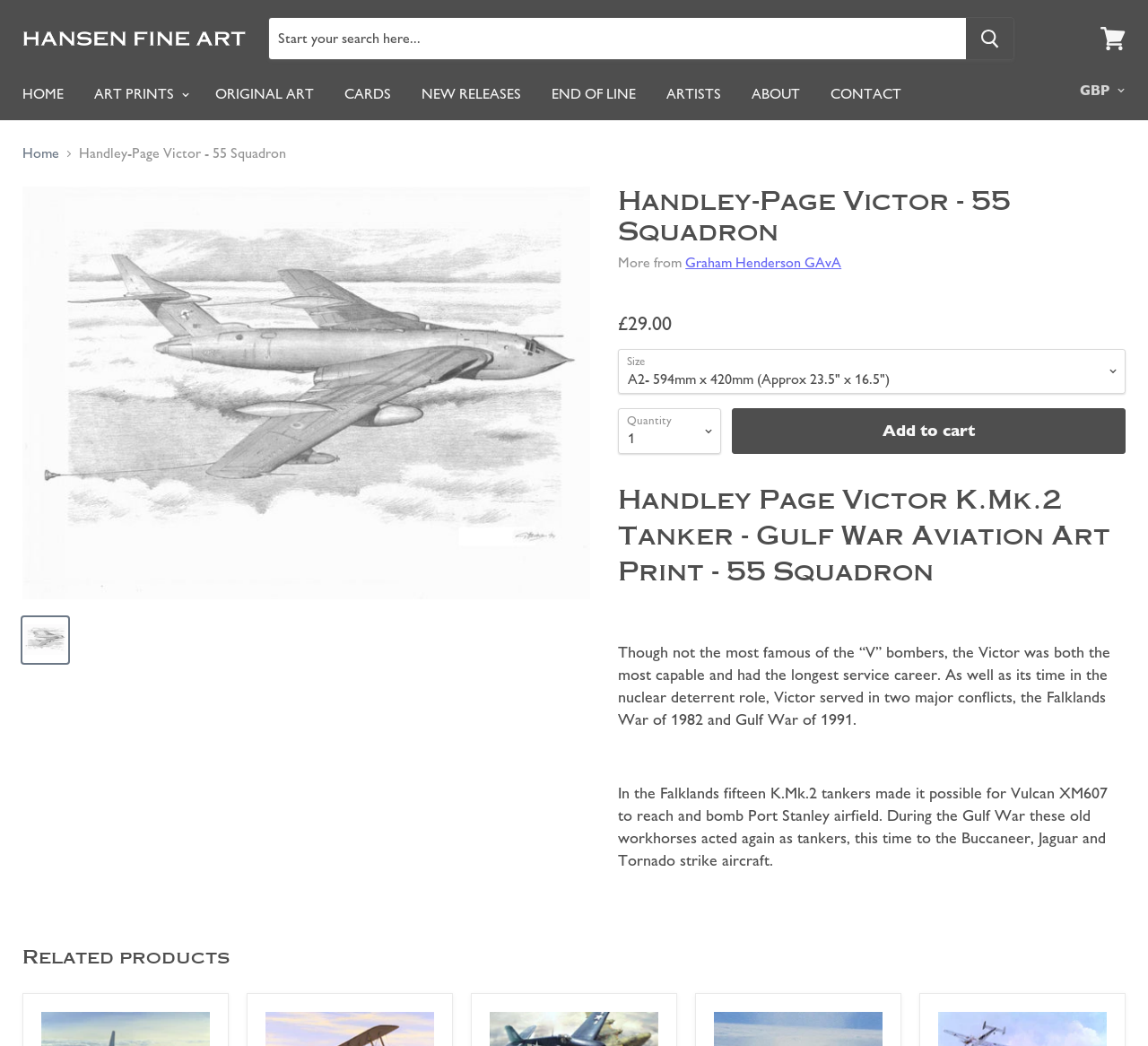Given the following UI element description: "View All Events", find the bounding box coordinates in the webpage screenshot.

None